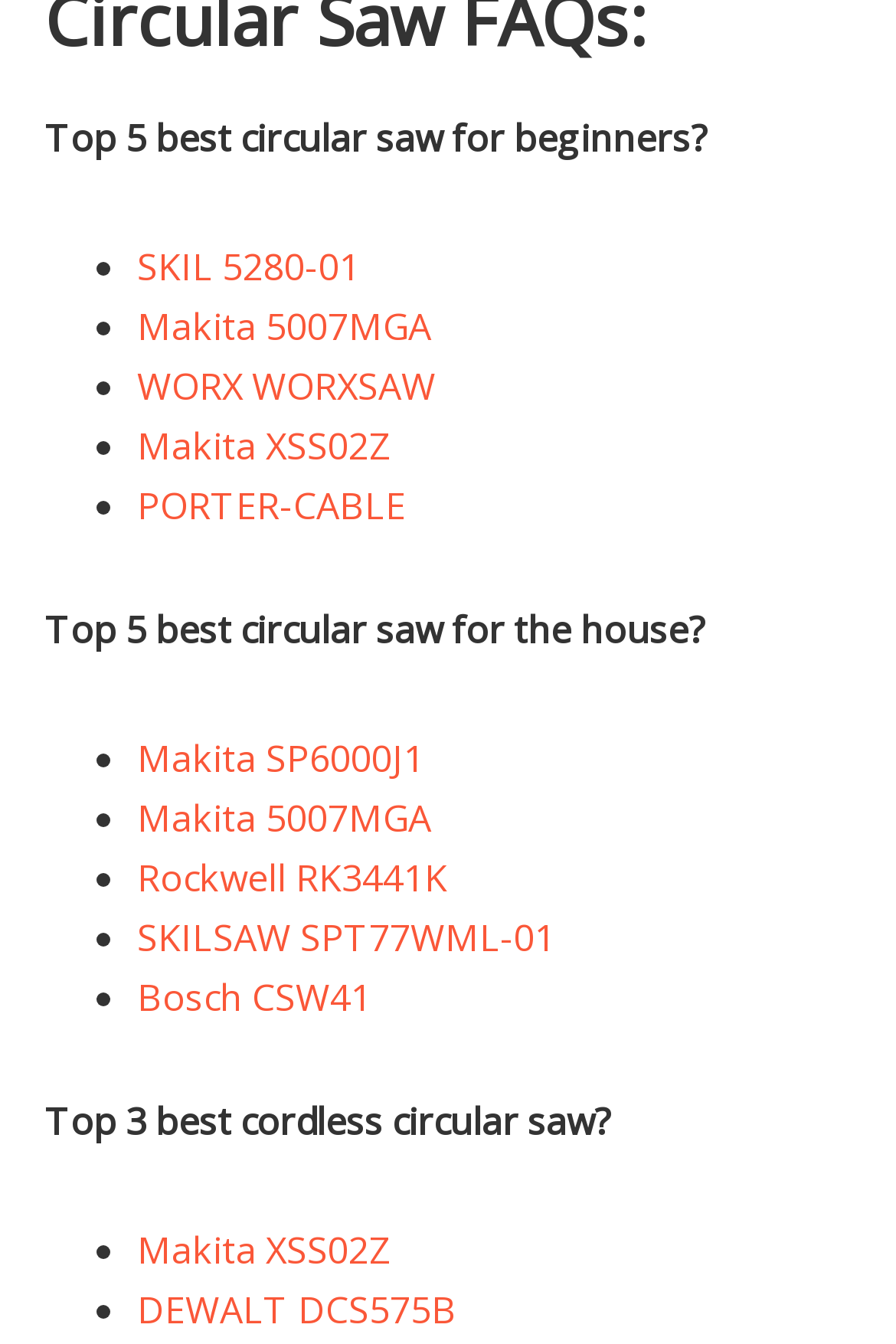Identify the bounding box coordinates for the UI element described as follows: "PORTER-CABLE". Ensure the coordinates are four float numbers between 0 and 1, formatted as [left, top, right, bottom].

[0.153, 0.357, 0.453, 0.395]